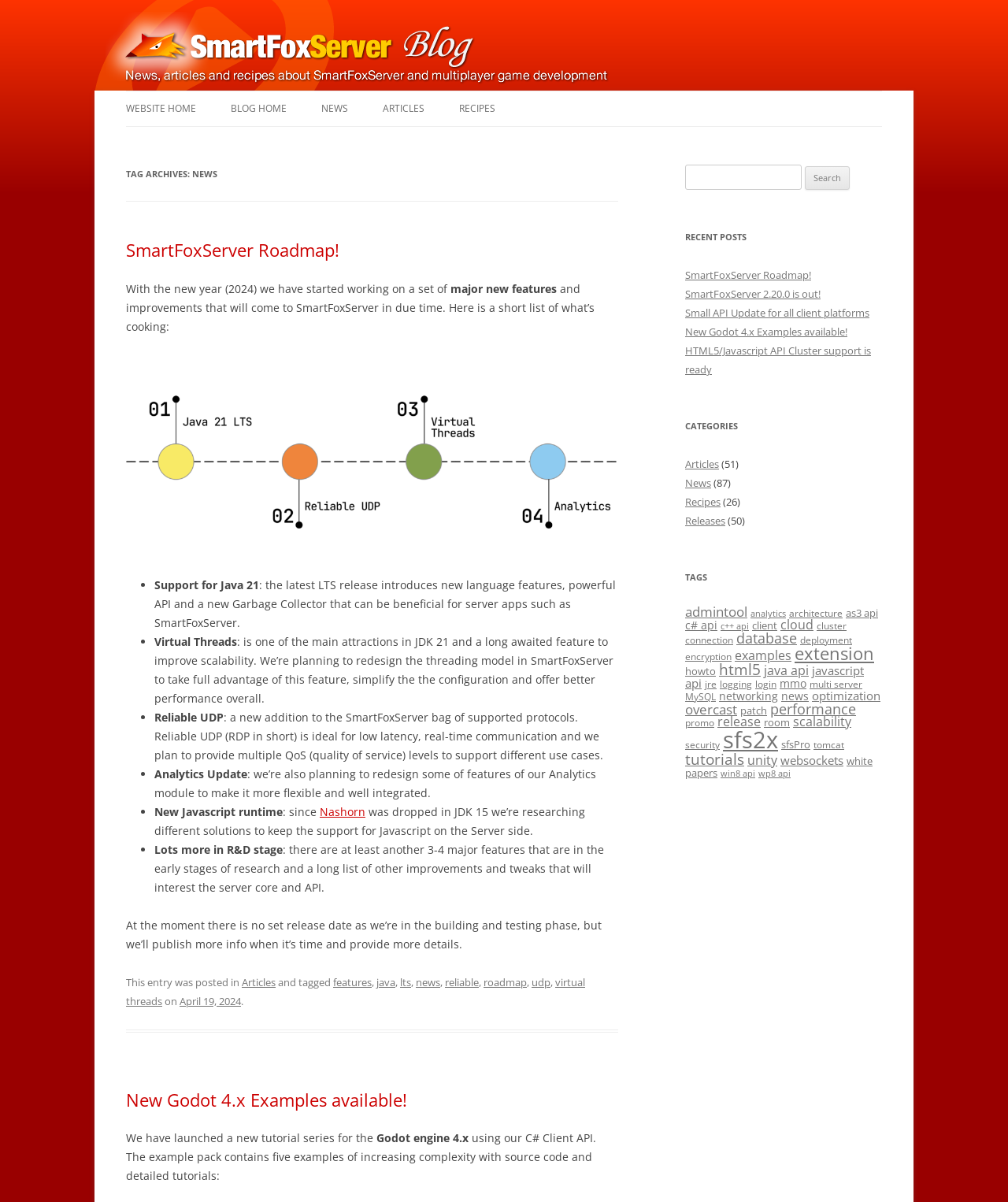How many list markers are there in the first article?
From the details in the image, answer the question comprehensively.

In the first article, there are five list markers, which are '•' and are used to list the new features and improvements of SmartFoxServer.